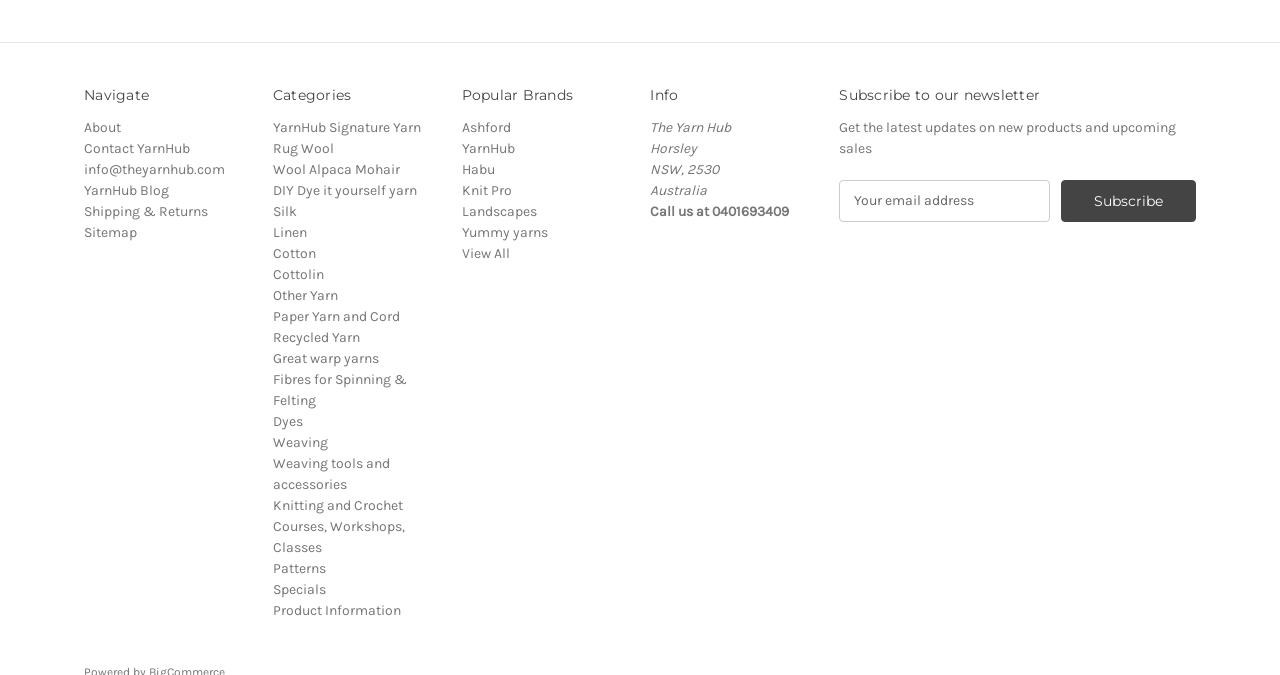Determine the bounding box coordinates of the clickable element necessary to fulfill the instruction: "View YarnHub Signature Yarn products". Provide the coordinates as four float numbers within the 0 to 1 range, i.e., [left, top, right, bottom].

[0.213, 0.176, 0.329, 0.201]